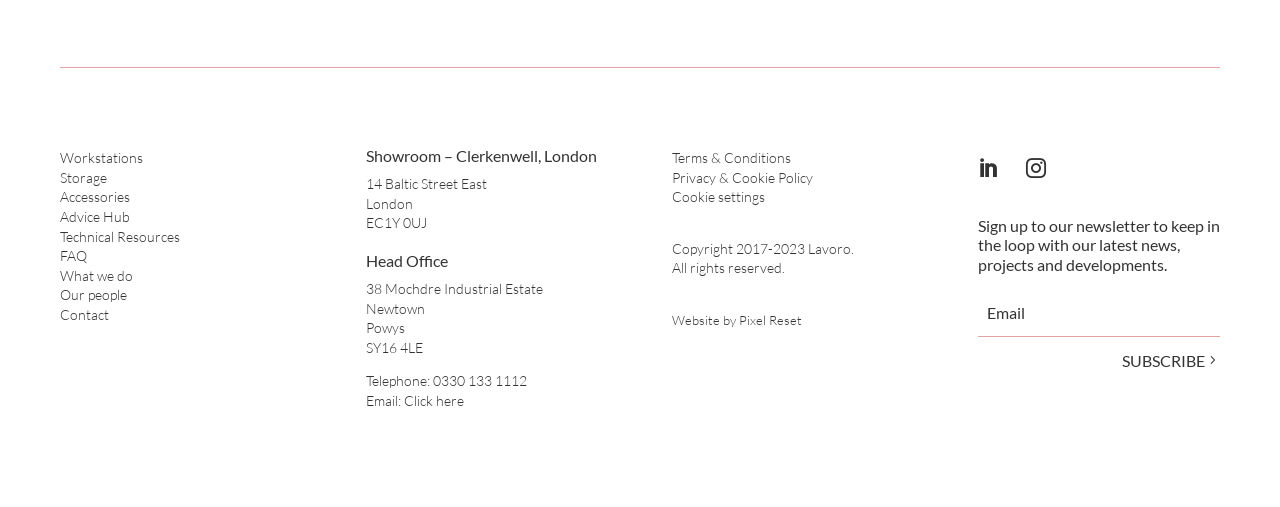Using the description "LinkedIn", locate and provide the bounding box of the UI element.

[0.756, 0.292, 0.787, 0.371]